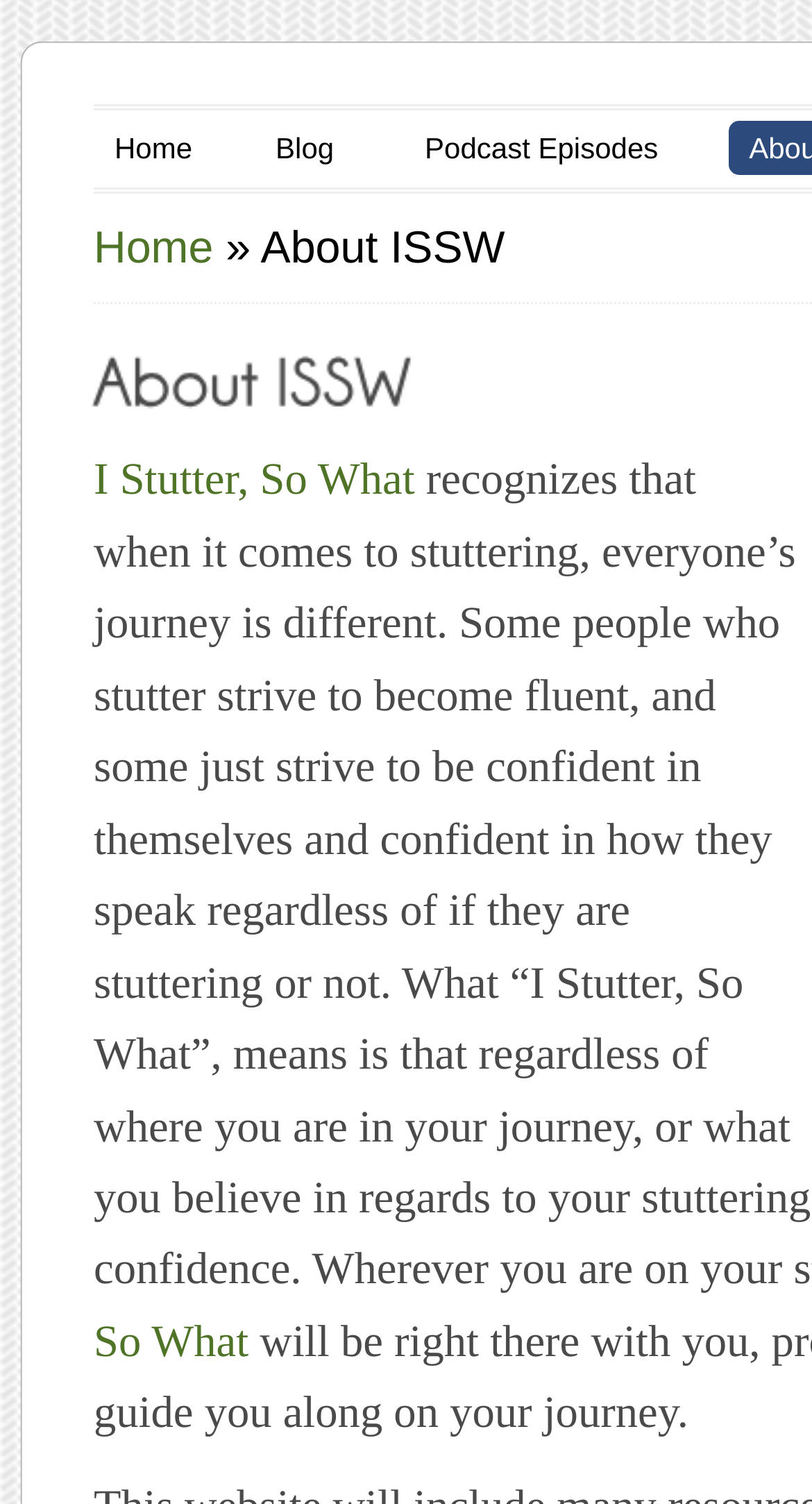Reply to the question with a brief word or phrase: How many canvas elements are there?

2